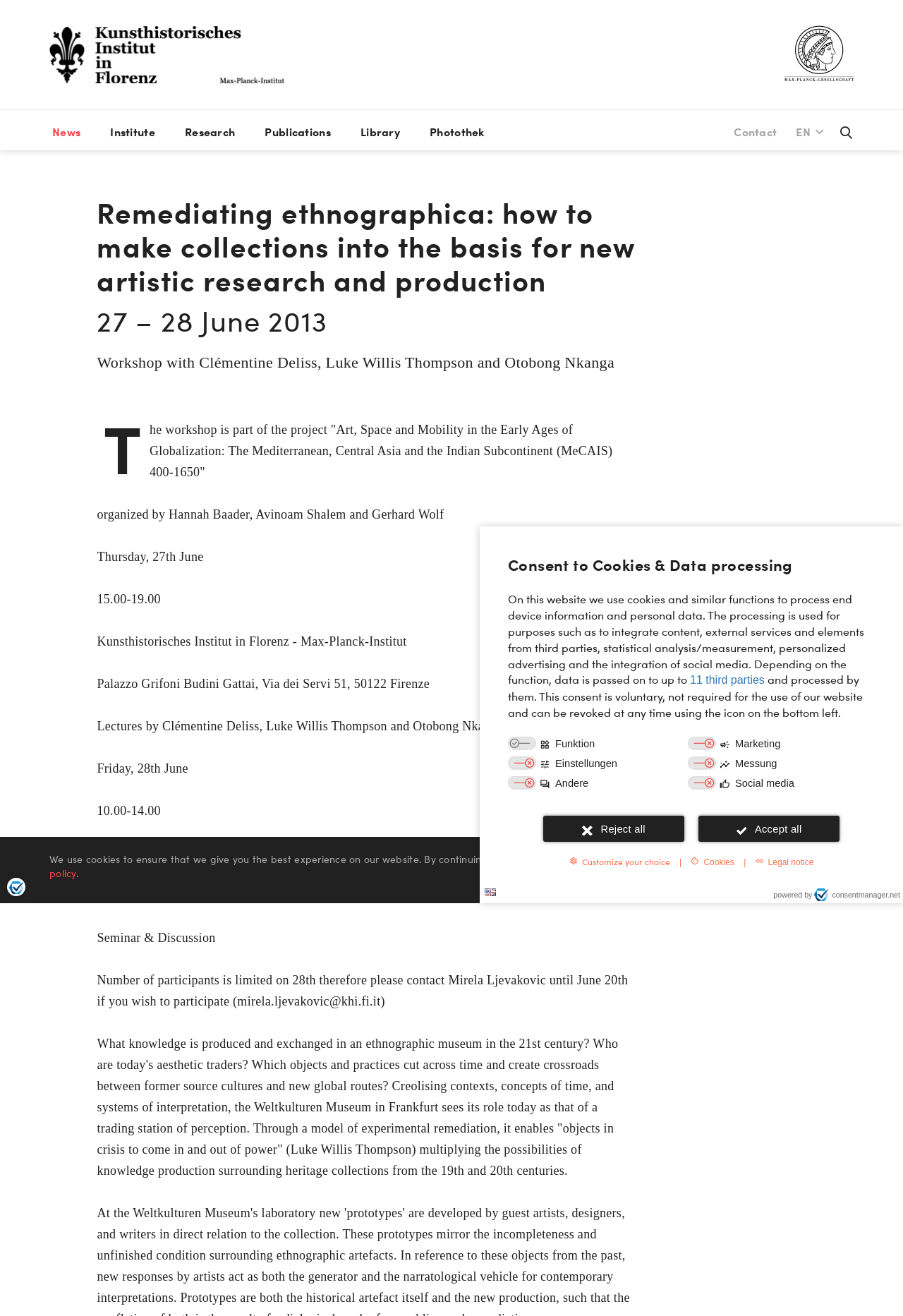Determine the bounding box coordinates of the clickable element necessary to fulfill the instruction: "Click the Reject all button". Provide the coordinates as four float numbers within the 0 to 1 range, i.e., [left, top, right, bottom].

[0.602, 0.62, 0.758, 0.64]